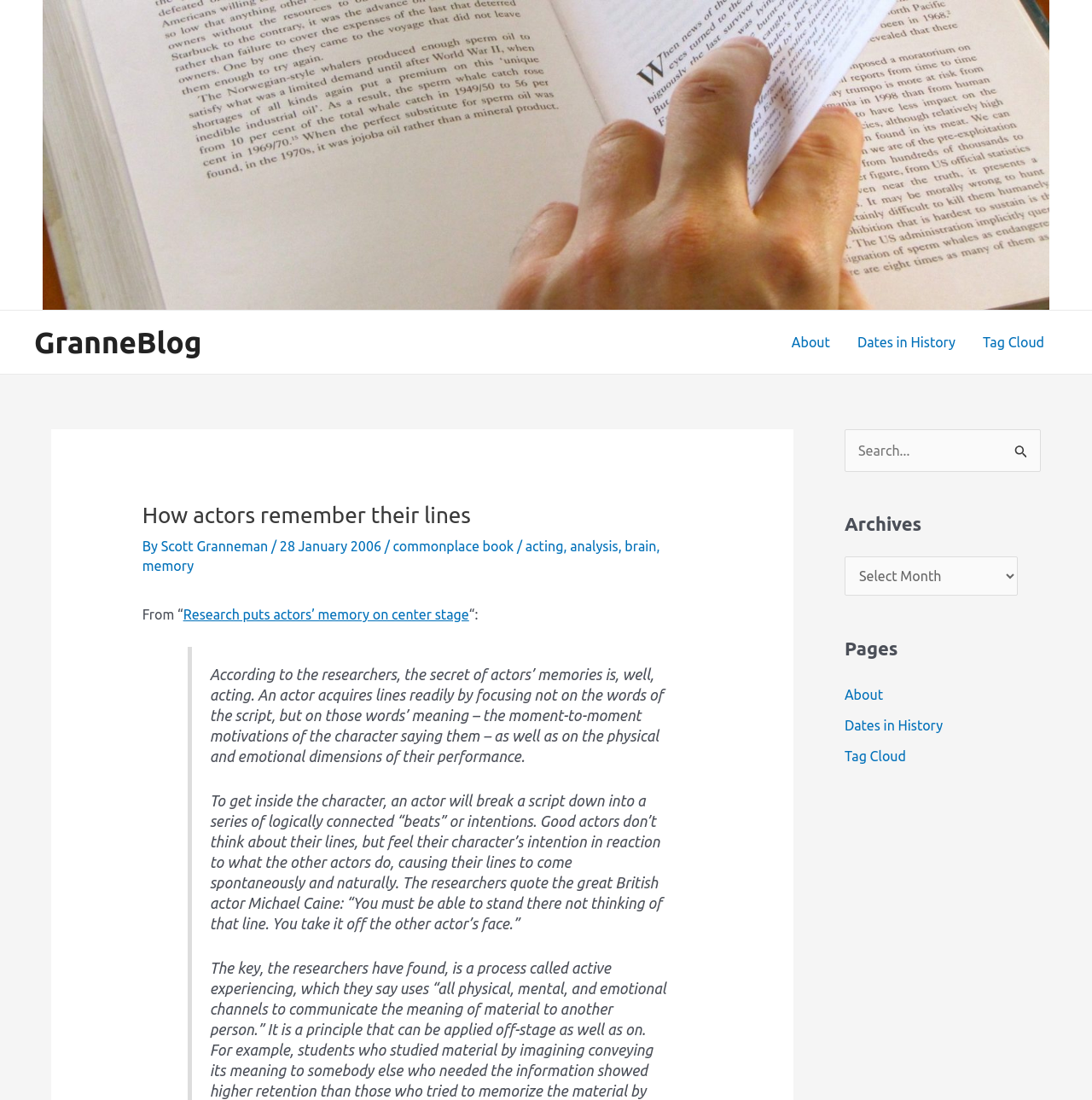Can you identify and provide the main heading of the webpage?

How actors remember their lines